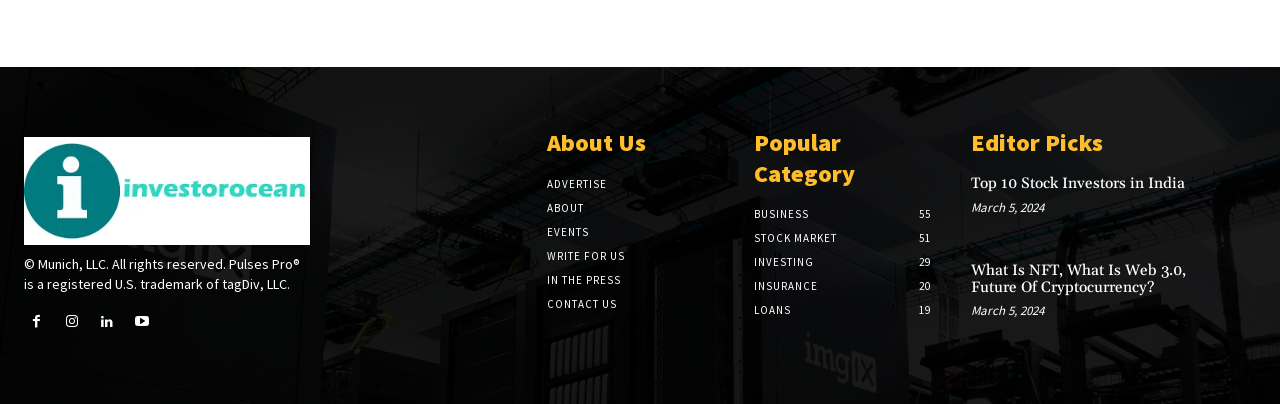Please identify the bounding box coordinates of the element's region that needs to be clicked to fulfill the following instruction: "Click the 'ADVERTISE' link". The bounding box coordinates should consist of four float numbers between 0 and 1, i.e., [left, top, right, bottom].

[0.427, 0.426, 0.573, 0.486]